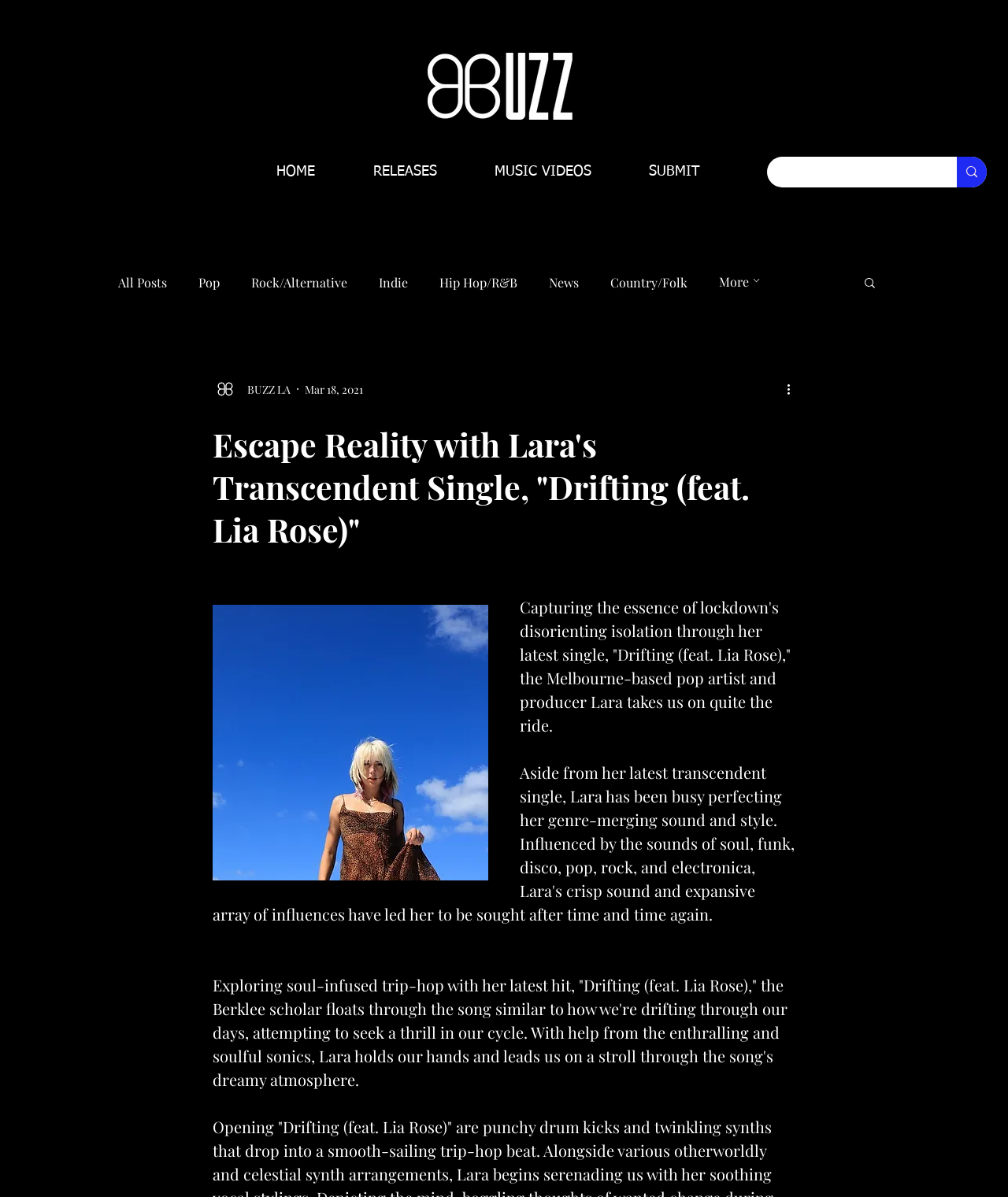Can you find the bounding box coordinates for the element to click on to achieve the instruction: "Search for something"?

[0.855, 0.23, 0.87, 0.244]